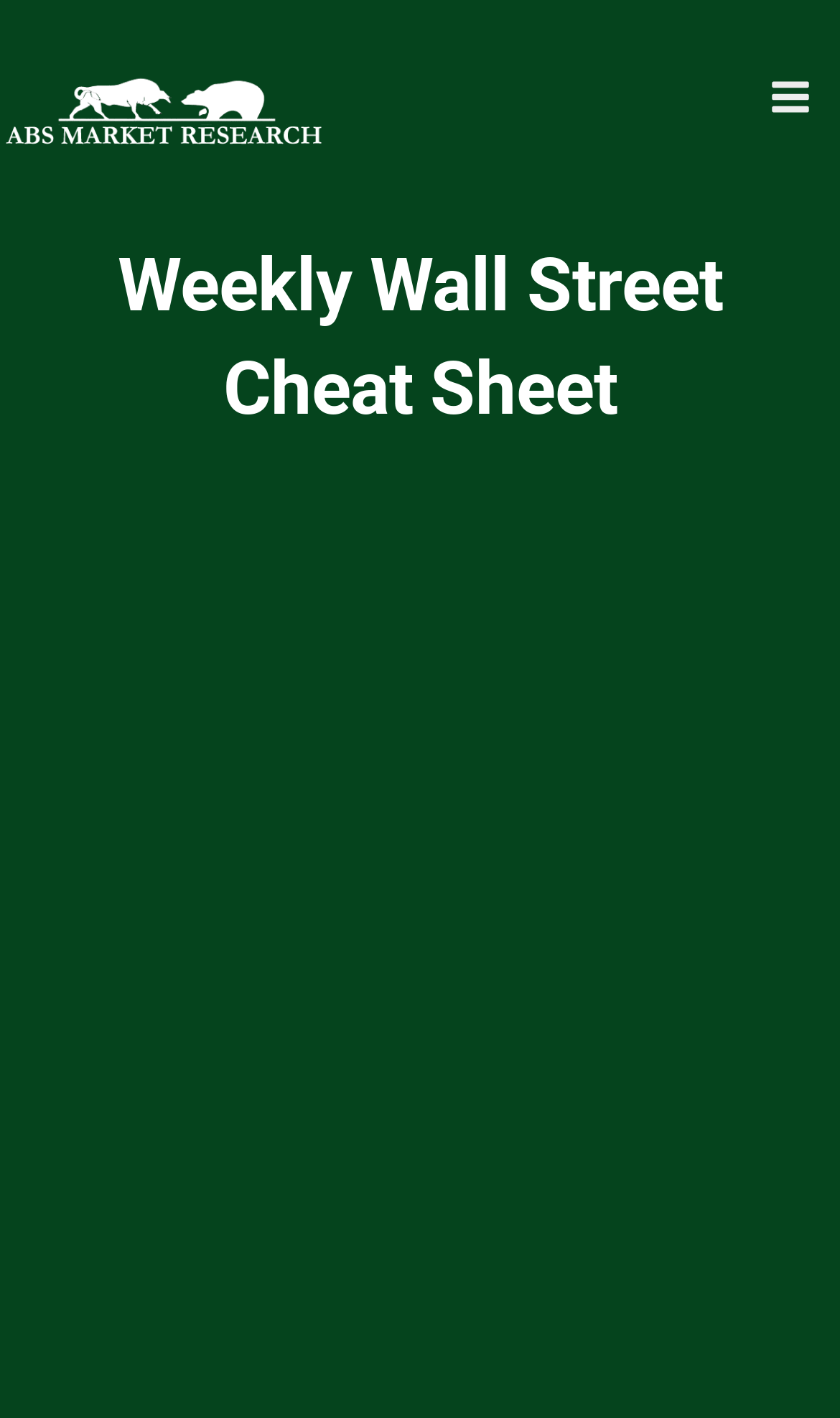Extract the bounding box coordinates of the UI element described: "[Get Your Free Cheat Sheet]". Provide the coordinates in the format [left, top, right, bottom] with values ranging from 0 to 1.

[0.108, 0.781, 0.892, 0.885]